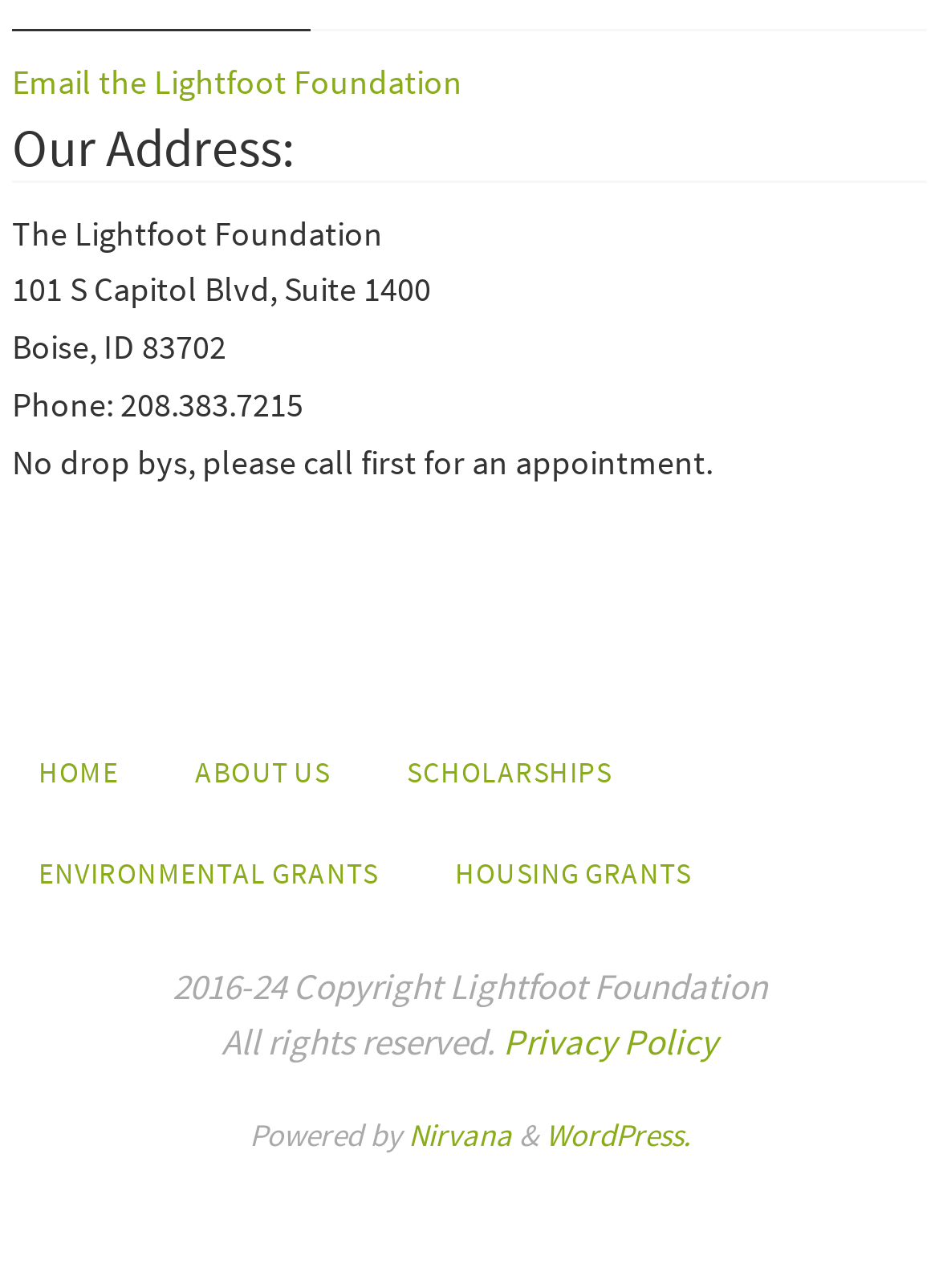How many links are there in the top navigation menu?
Please answer the question with as much detail and depth as you can.

I counted the number of link elements in the top navigation menu, which includes 'HOME', 'ABOUT US', 'SCHOLARSHIPS', and 'ENVIRONMENTAL GRANTS', totaling 4 links.